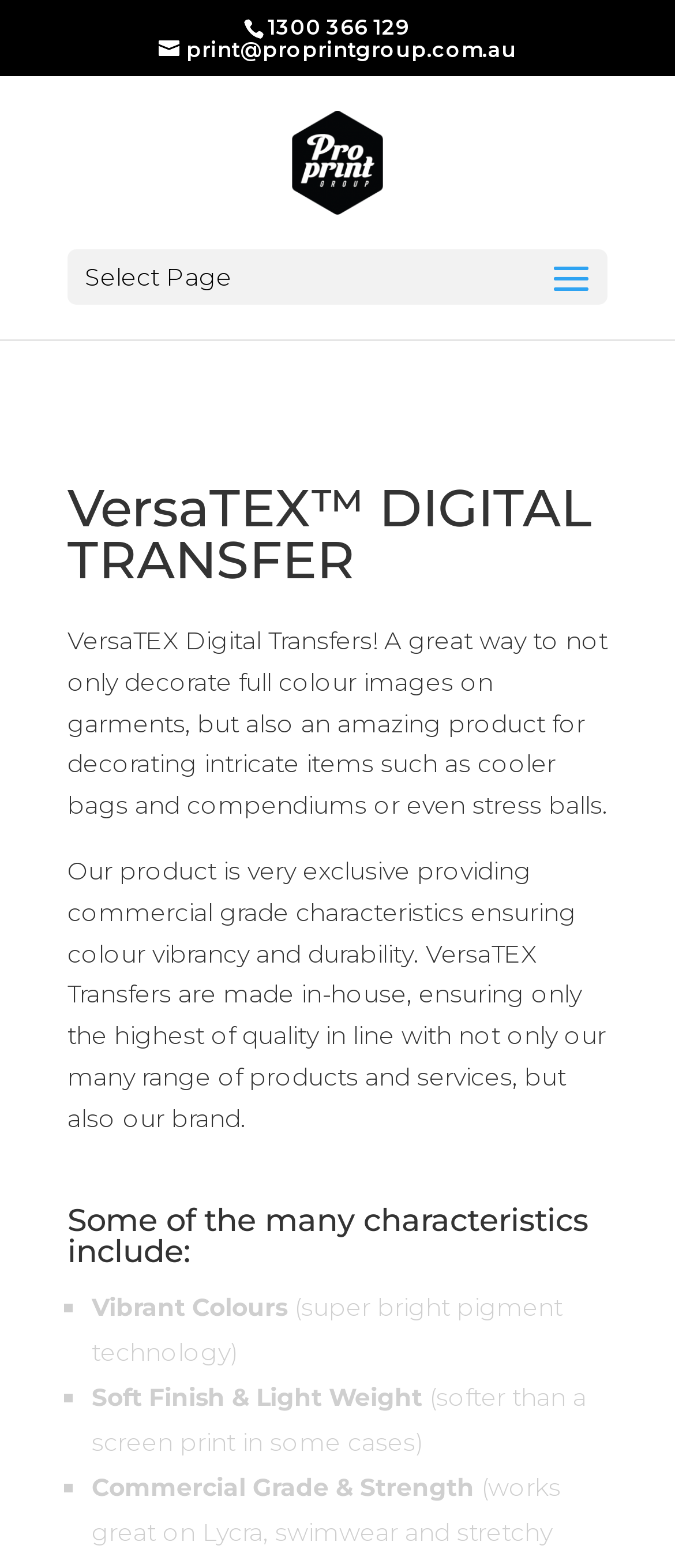Give a detailed explanation of the elements present on the webpage.

The webpage is about VersaTEX™ DIGITAL TRANSFERS, a product offered by PRO PRINT GROUP, a retail quality apparel printer. At the top, there is a phone number "1300 366 129" and an email address "print@proprintgroup.com.au" displayed prominently. Below them, there is a link to the company's homepage with a corresponding image.

On the left side, there is a navigation menu with a "Select Page" option. The main content of the page is divided into sections, starting with a heading "VersaTEX™ DIGITAL TRANSFER" followed by a brief introduction to the product. The introduction explains that VersaTEX Digital Transfers are a great way to decorate full-color images on garments and other items, and that they offer commercial-grade characteristics ensuring color vibrancy and durability.

Below the introduction, there is a section highlighting the characteristics of VersaTEX Transfers, including vibrant colors, soft finish, and light weight, as well as commercial-grade strength. Each characteristic is marked with a bullet point (■) and accompanied by a brief description. The webpage provides detailed information about the product, showcasing its features and benefits.